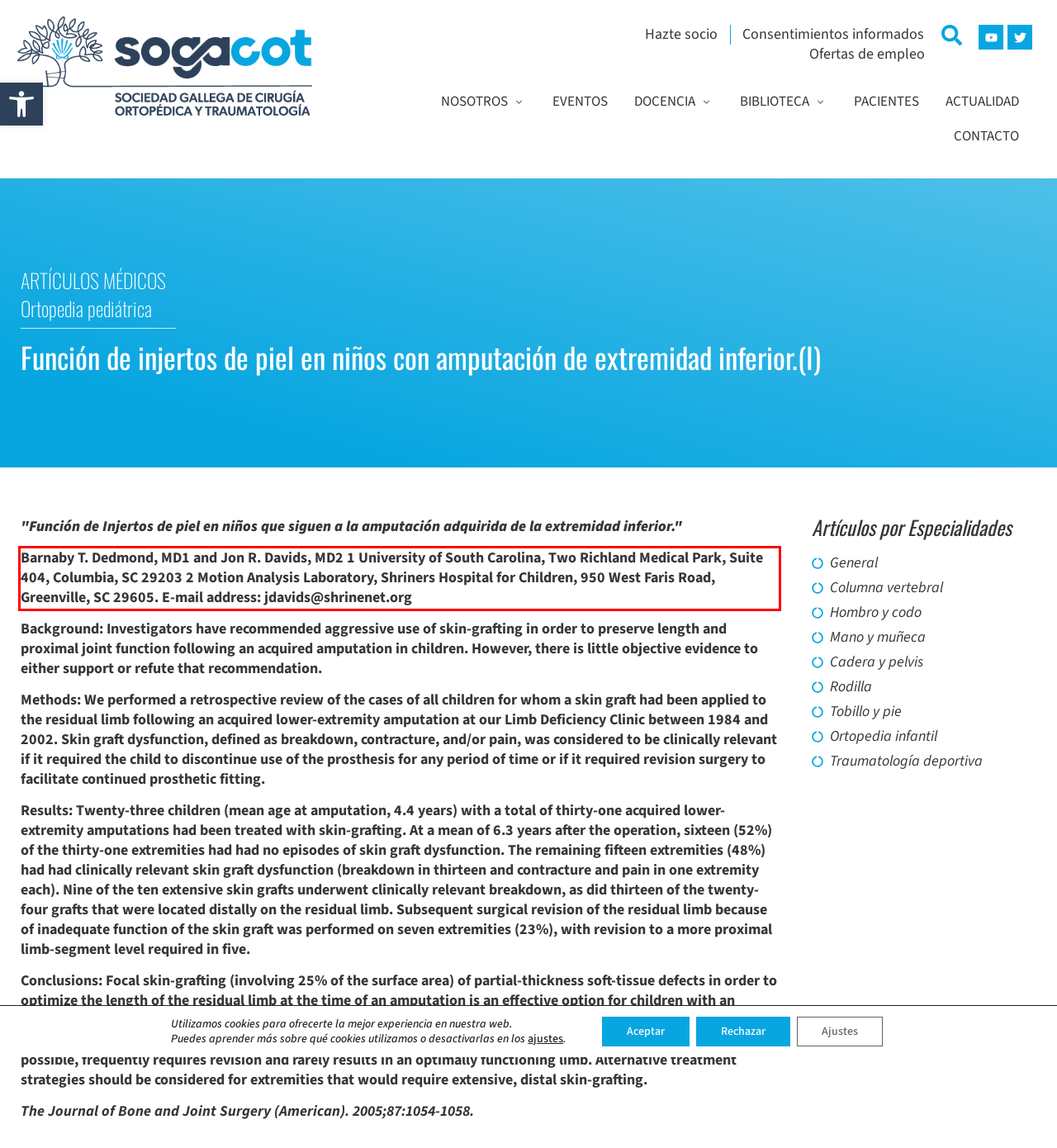You are looking at a screenshot of a webpage with a red rectangle bounding box. Use OCR to identify and extract the text content found inside this red bounding box.

Barnaby T. Dedmond, MD1 and Jon R. Davids, MD2 1 University of South Carolina, Two Richland Medical Park, Suite 404, Columbia, SC 29203 2 Motion Analysis Laboratory, Shriners Hospital for Children, 950 West Faris Road, Greenville, SC 29605. E-mail address: jdavids@shrinenet.org